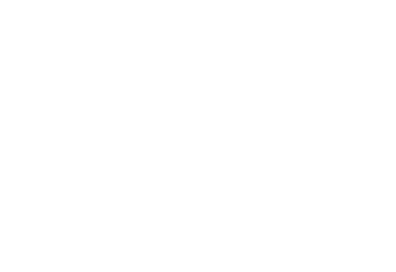Answer the question below in one word or phrase:
What type of atmosphere is focused on?

Dynamic